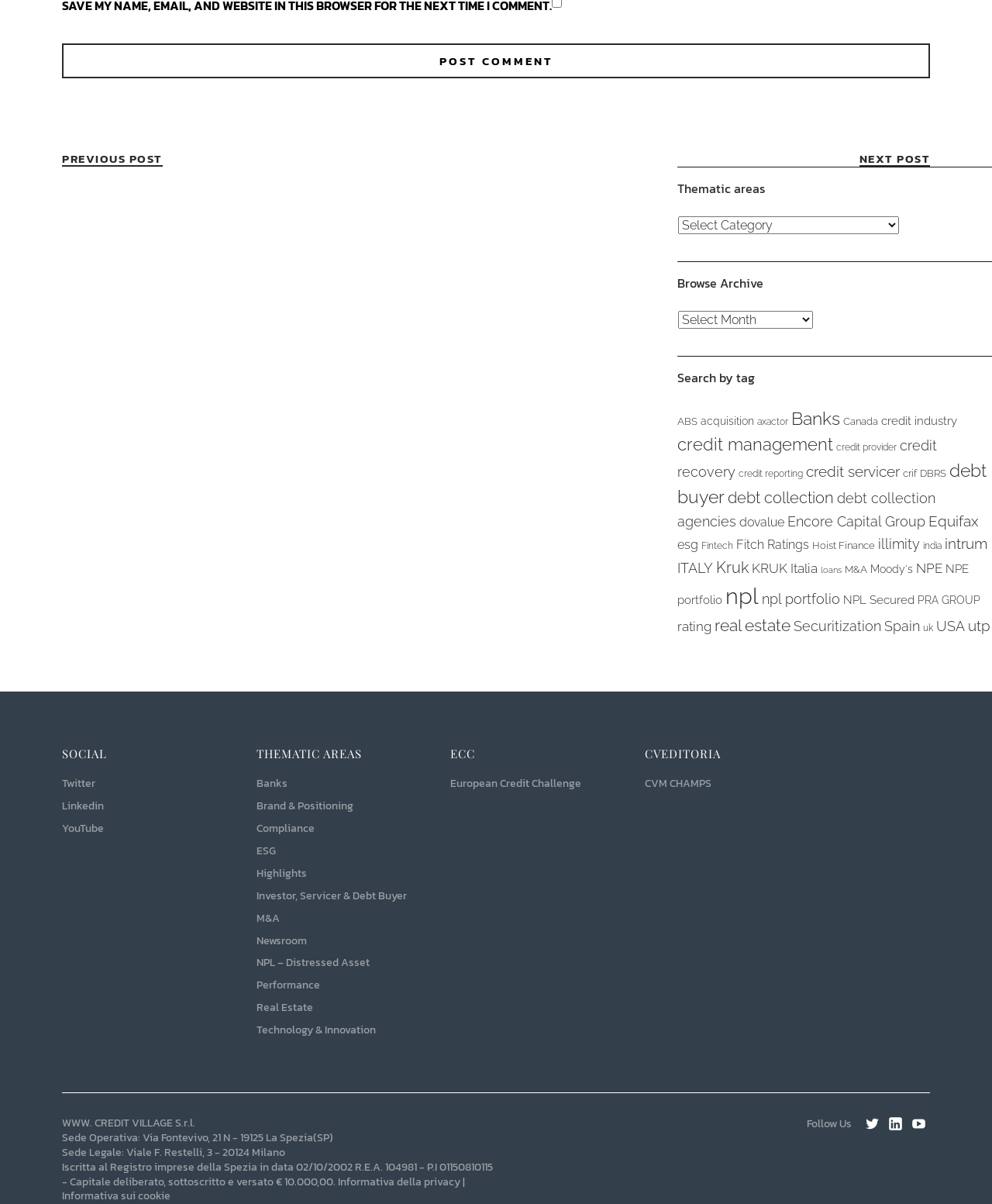Locate the UI element that matches the description Real Estate in the webpage screenshot. Return the bounding box coordinates in the format (top-left x, top-left y, bottom-right x, bottom-right y), with values ranging from 0 to 1.

[0.258, 0.83, 0.315, 0.844]